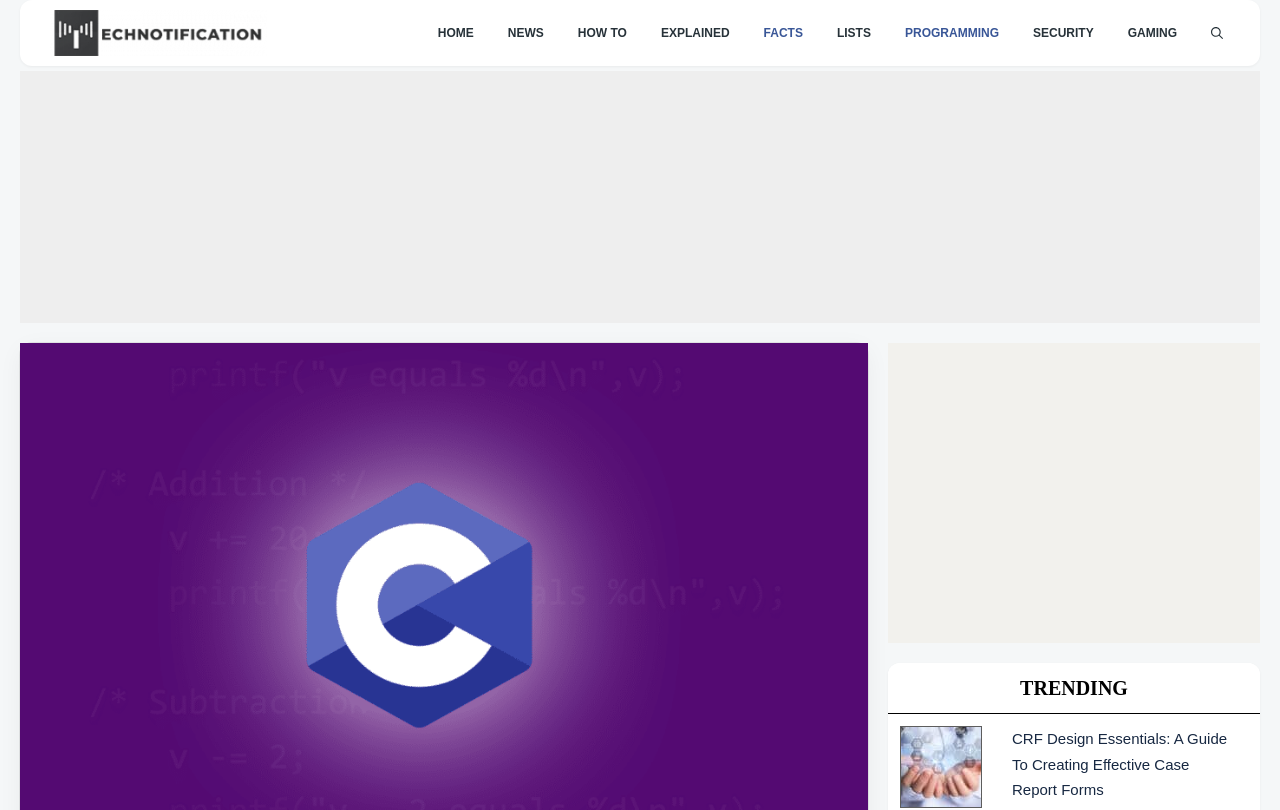What is the title of the second article in the trending section?
Refer to the screenshot and respond with a concise word or phrase.

CRF Design Essentials: A Guide To Creating Effective Case Report Forms